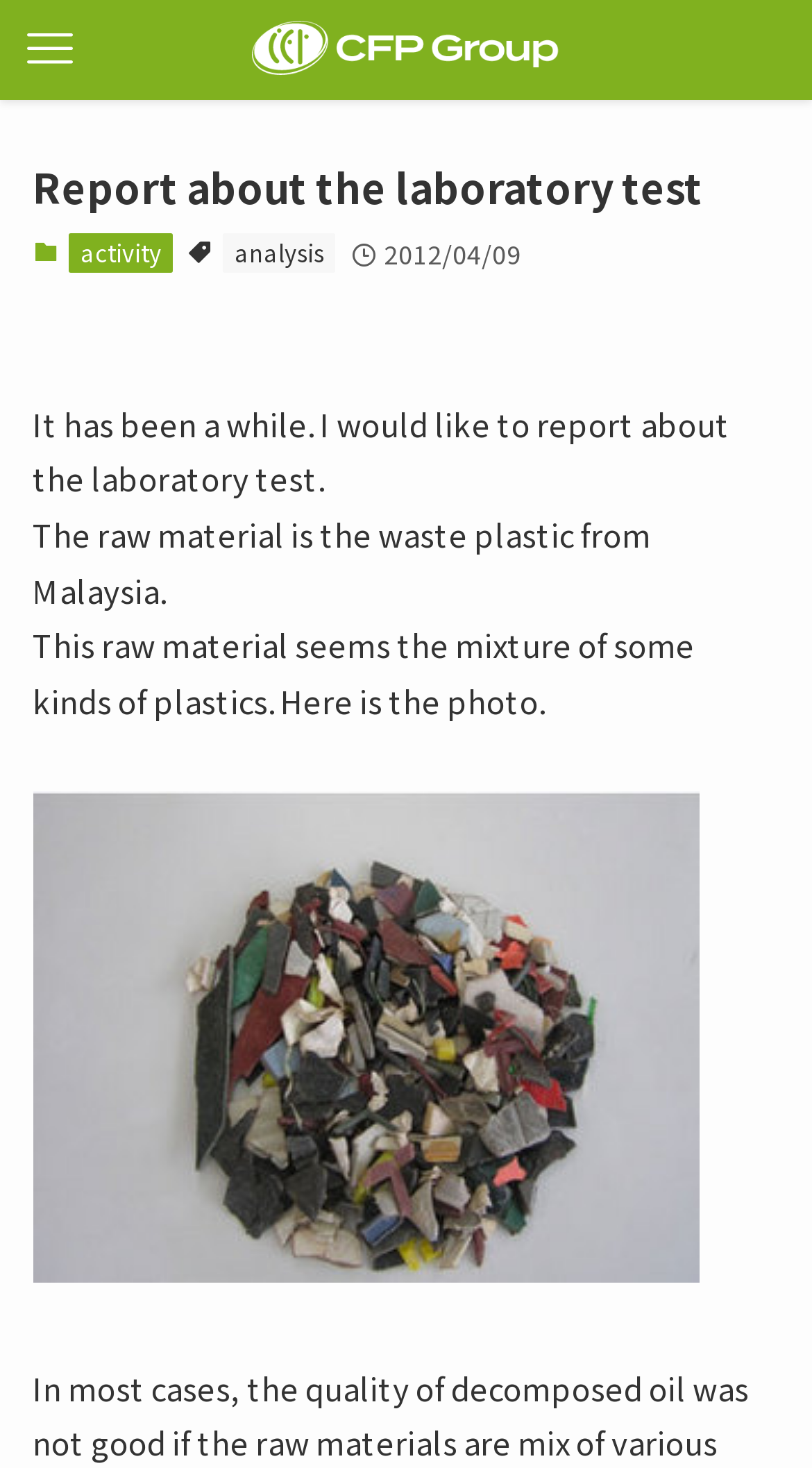Generate the text content of the main heading of the webpage.

Report about the laboratory test